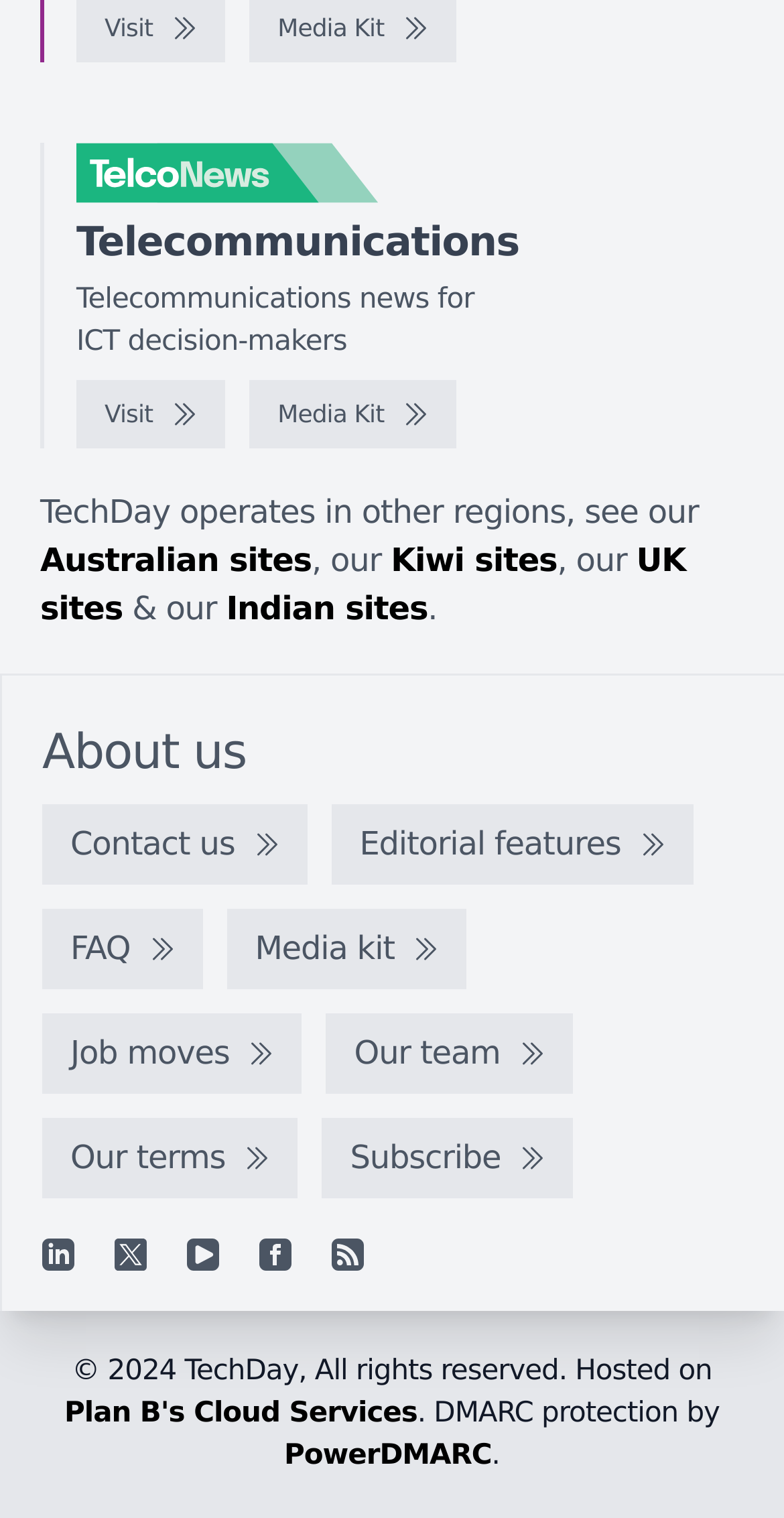How many social media links are present at the bottom of the webpage?
Refer to the image and give a detailed answer to the query.

There are 5 social media links present at the bottom of the webpage, which are Linkedin, X, YouTube, Facebook, and RSS feed, each with its corresponding image.